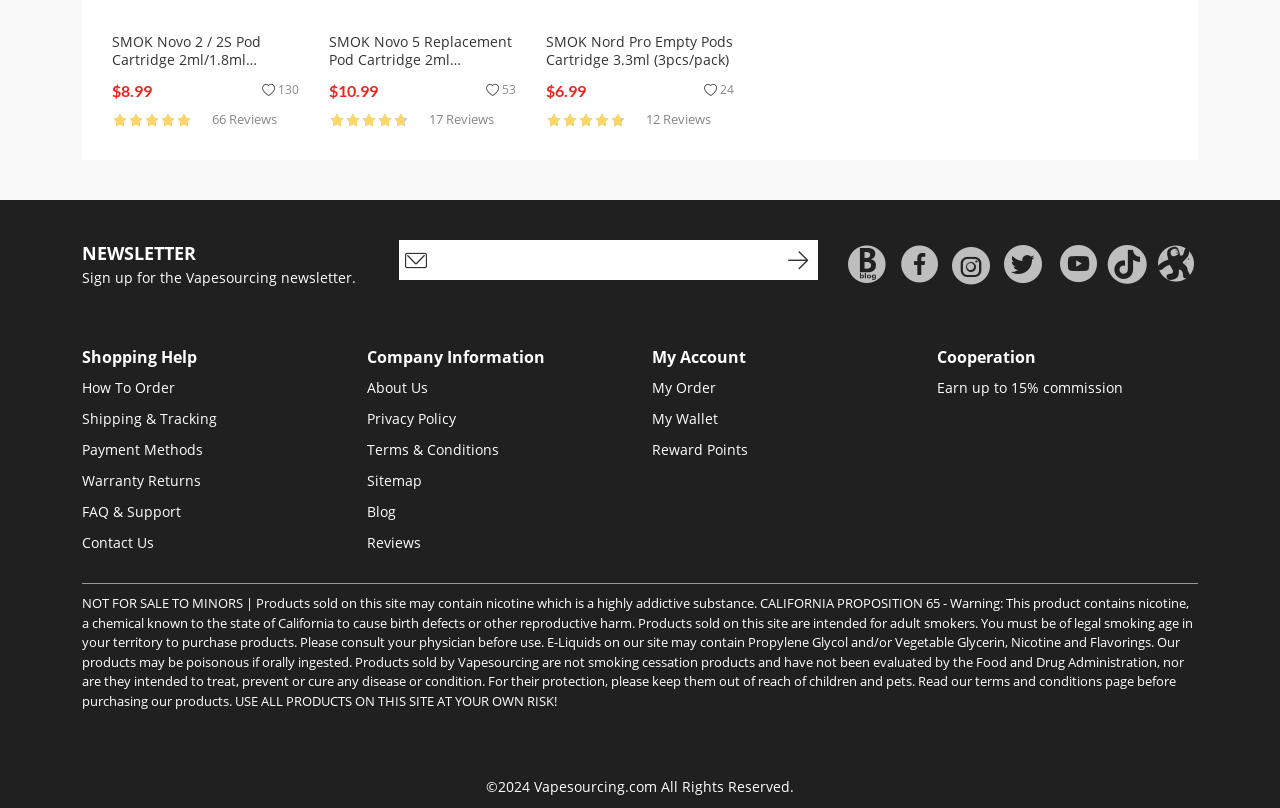Provide the bounding box coordinates of the HTML element this sentence describes: "title="Tiktok"".

[0.861, 0.299, 0.895, 0.354]